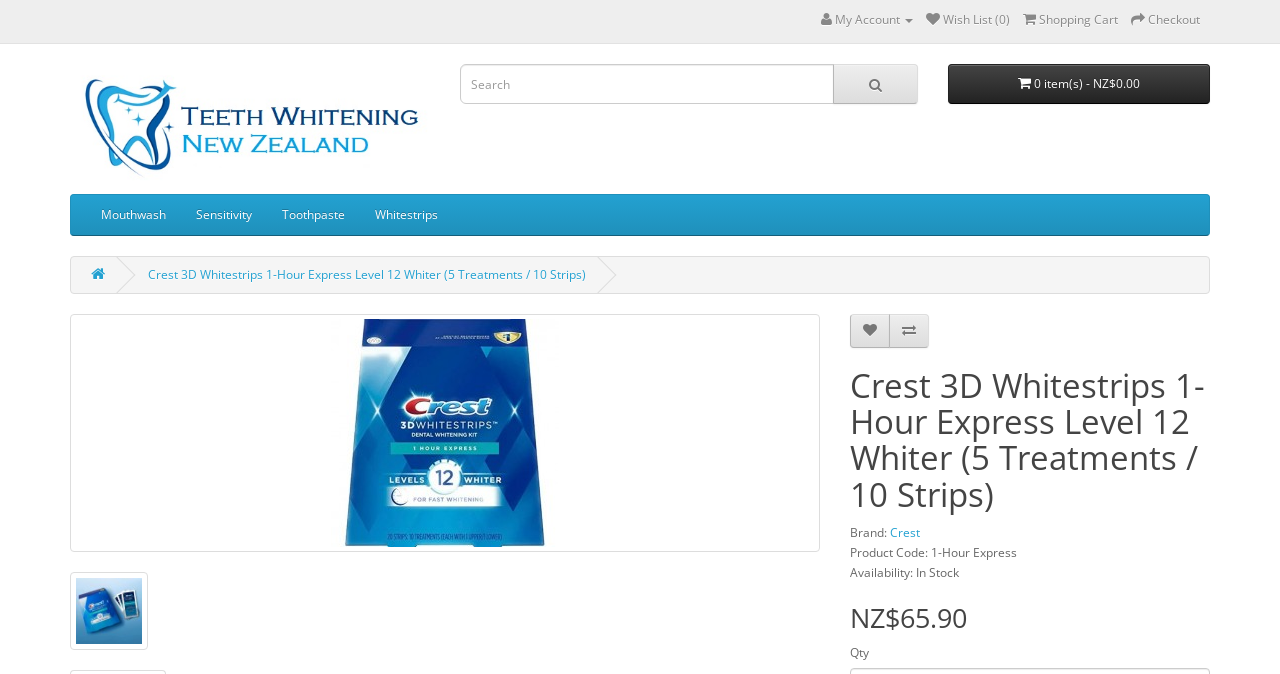Please find the bounding box coordinates of the element's region to be clicked to carry out this instruction: "Buy Crest 3D Whitestrips 1-Hour Express Level 12 Whiter".

[0.664, 0.465, 0.695, 0.516]